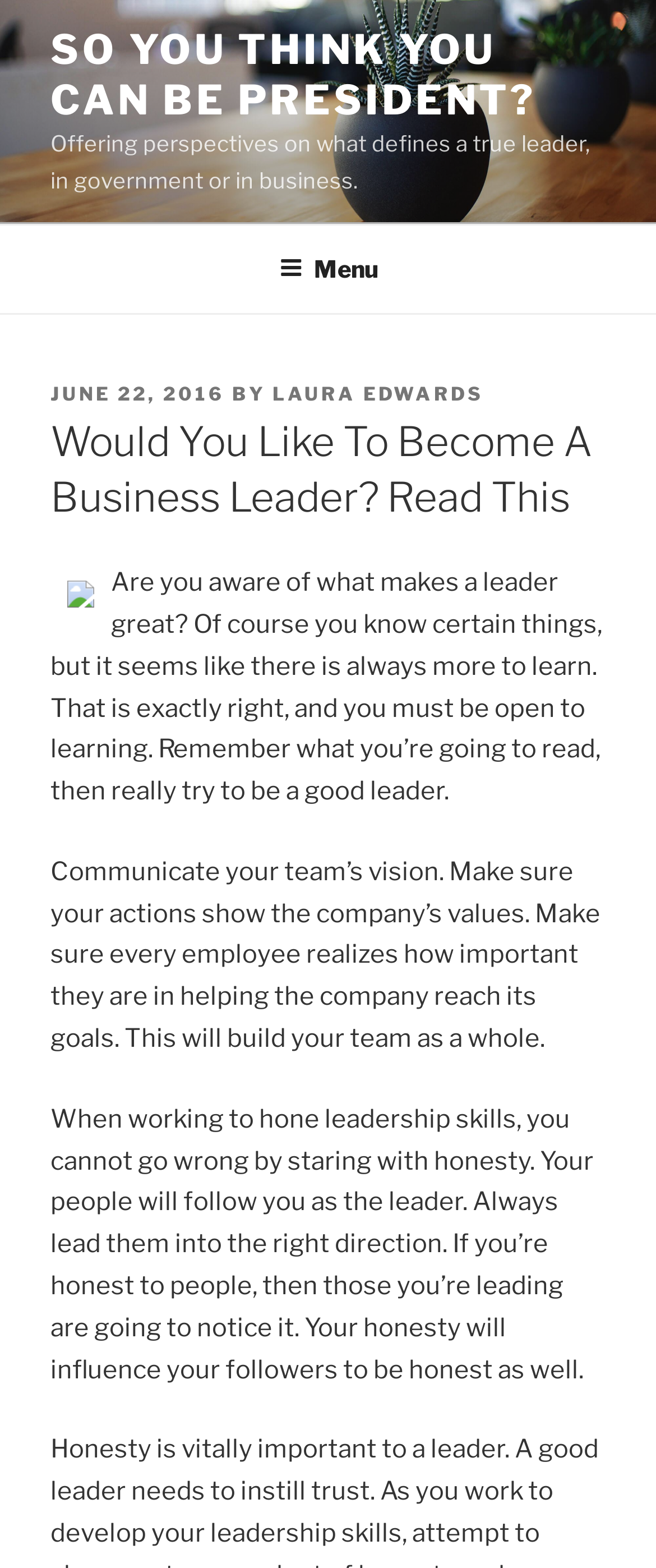Could you identify the text that serves as the heading for this webpage?

Would You Like To Become A Business Leader? Read This